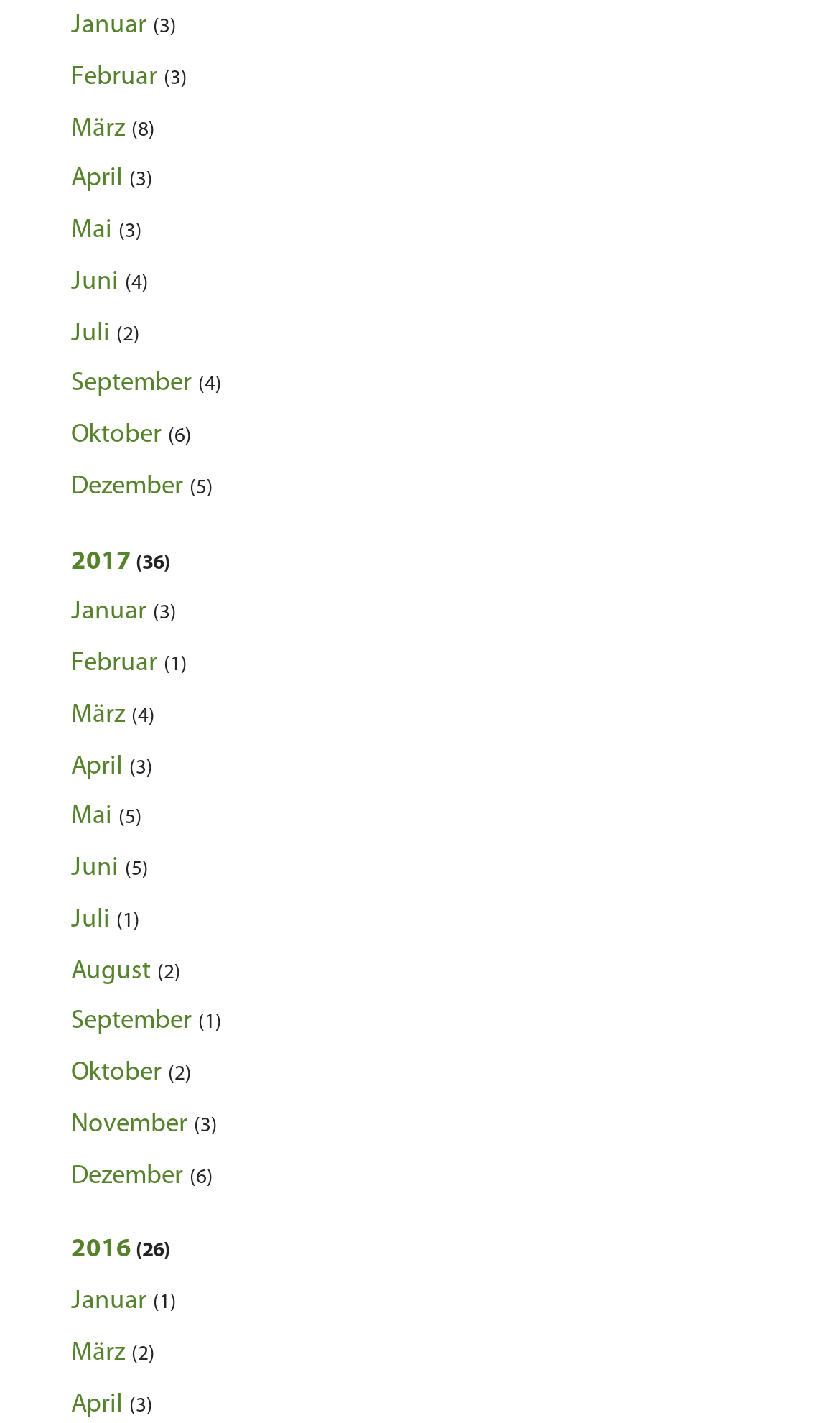Identify the bounding box coordinates of the part that should be clicked to carry out this instruction: "View February 2021".

None